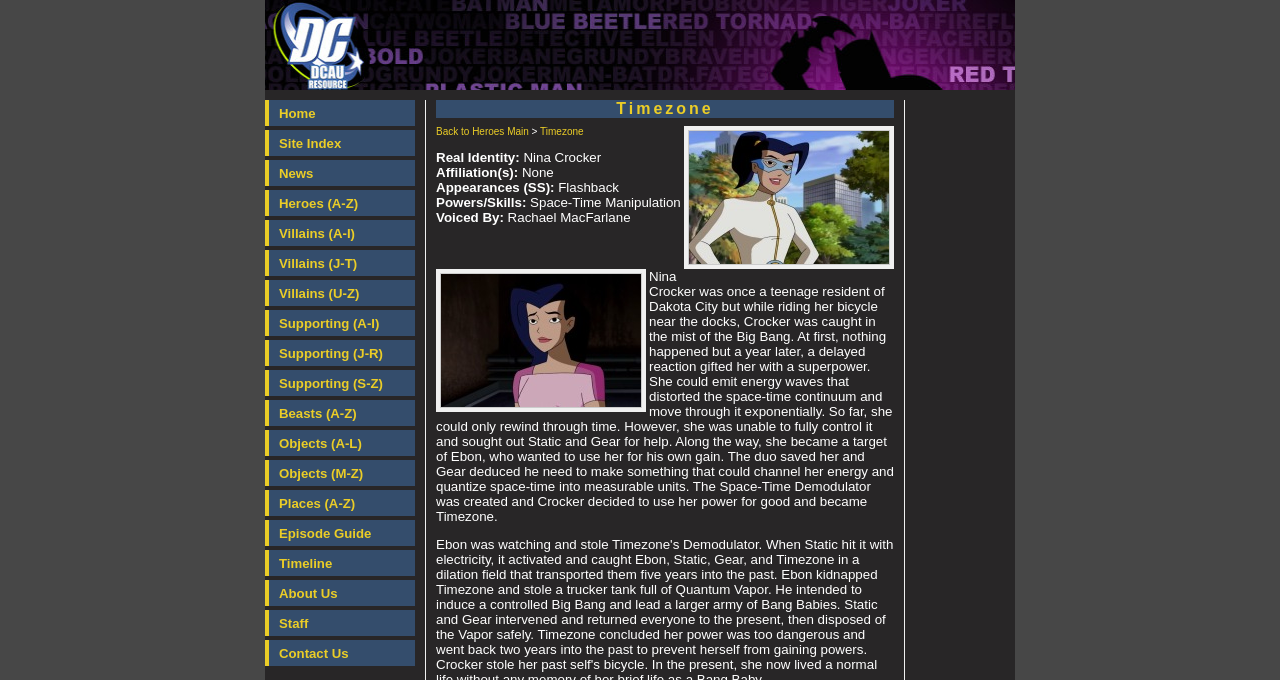Find the bounding box coordinates of the element to click in order to complete the given instruction: "View the image."

None